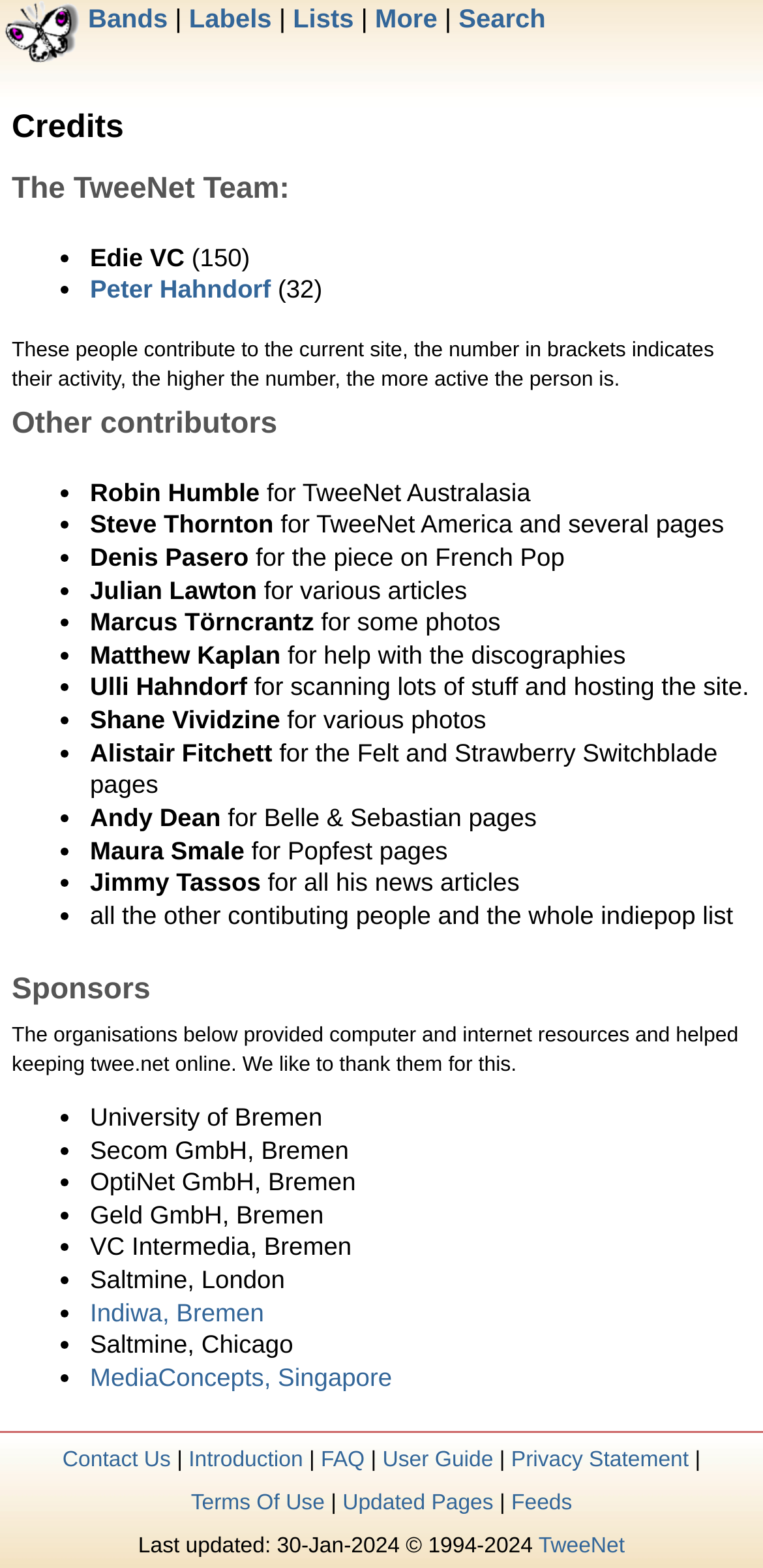How many contributors are listed in the 'The TweeNet Team' section?
We need a detailed and meticulous answer to the question.

The 'The TweeNet Team' section lists two contributors, Edie VC and Peter Hahndorf, each with their respective activity levels indicated in brackets.